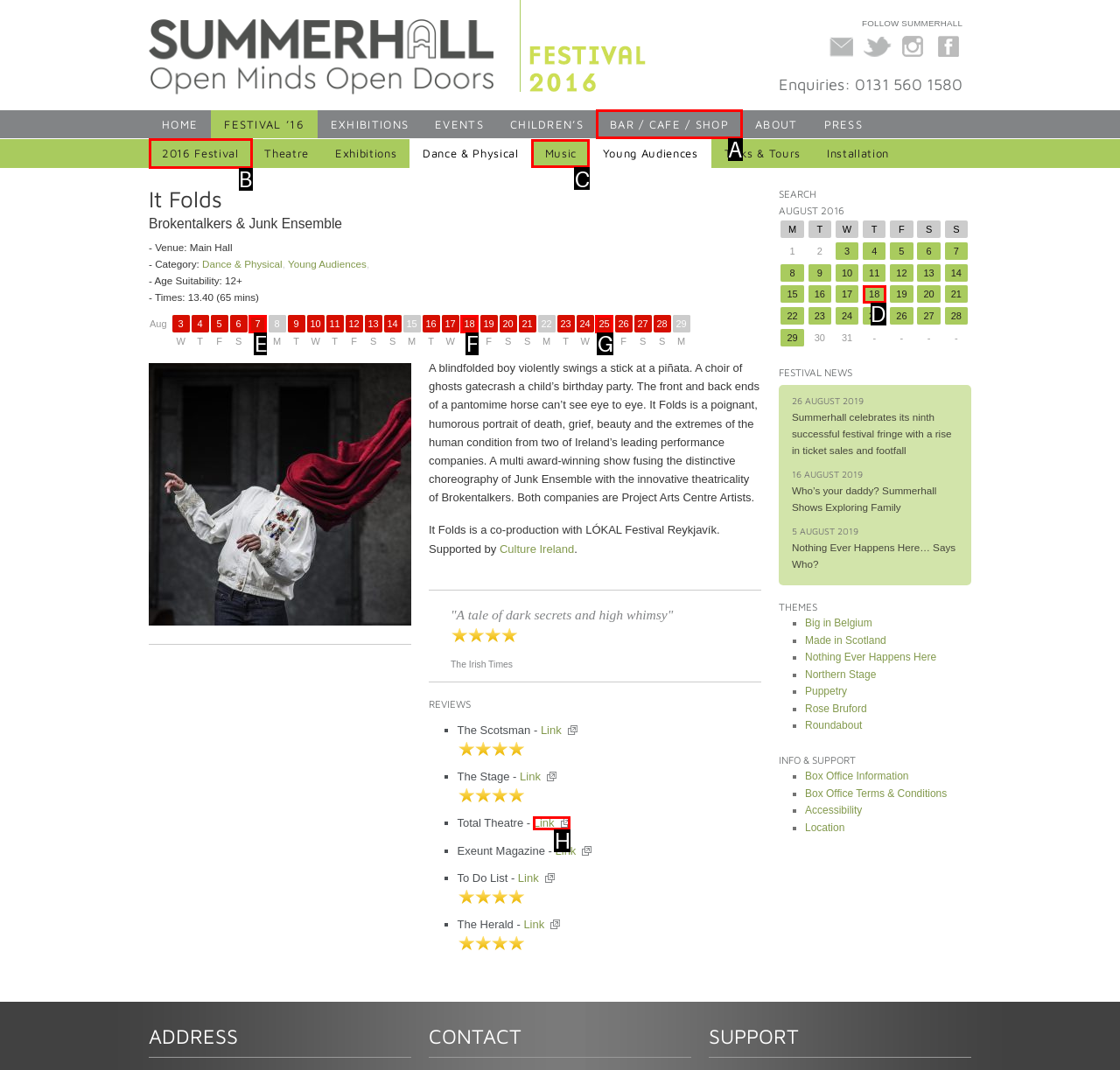Select the HTML element that should be clicked to accomplish the task: Sign up for weekly highlights Reply with the corresponding letter of the option.

None